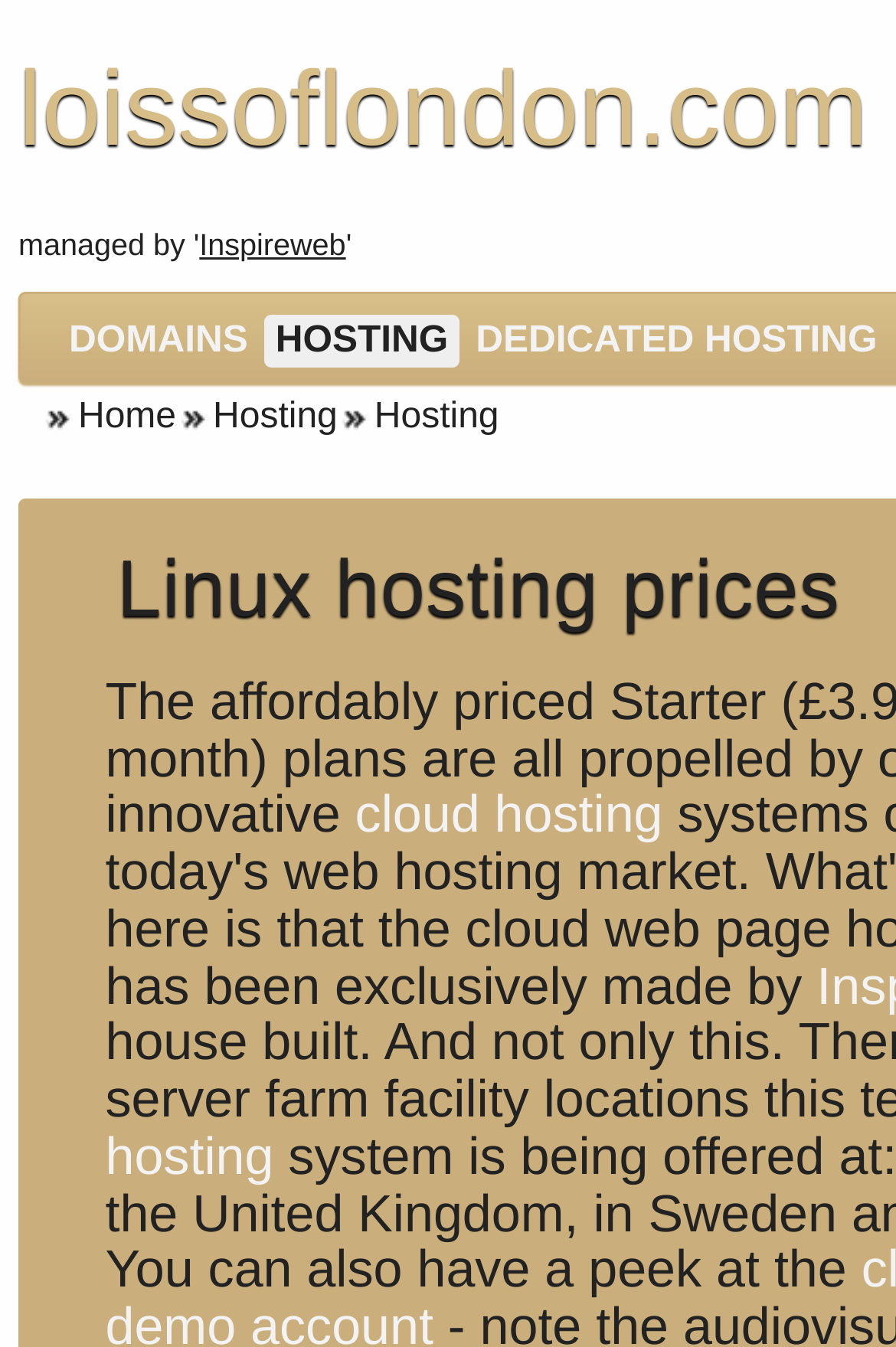Please identify the primary heading of the webpage and give its text content.

Linux hosting prices